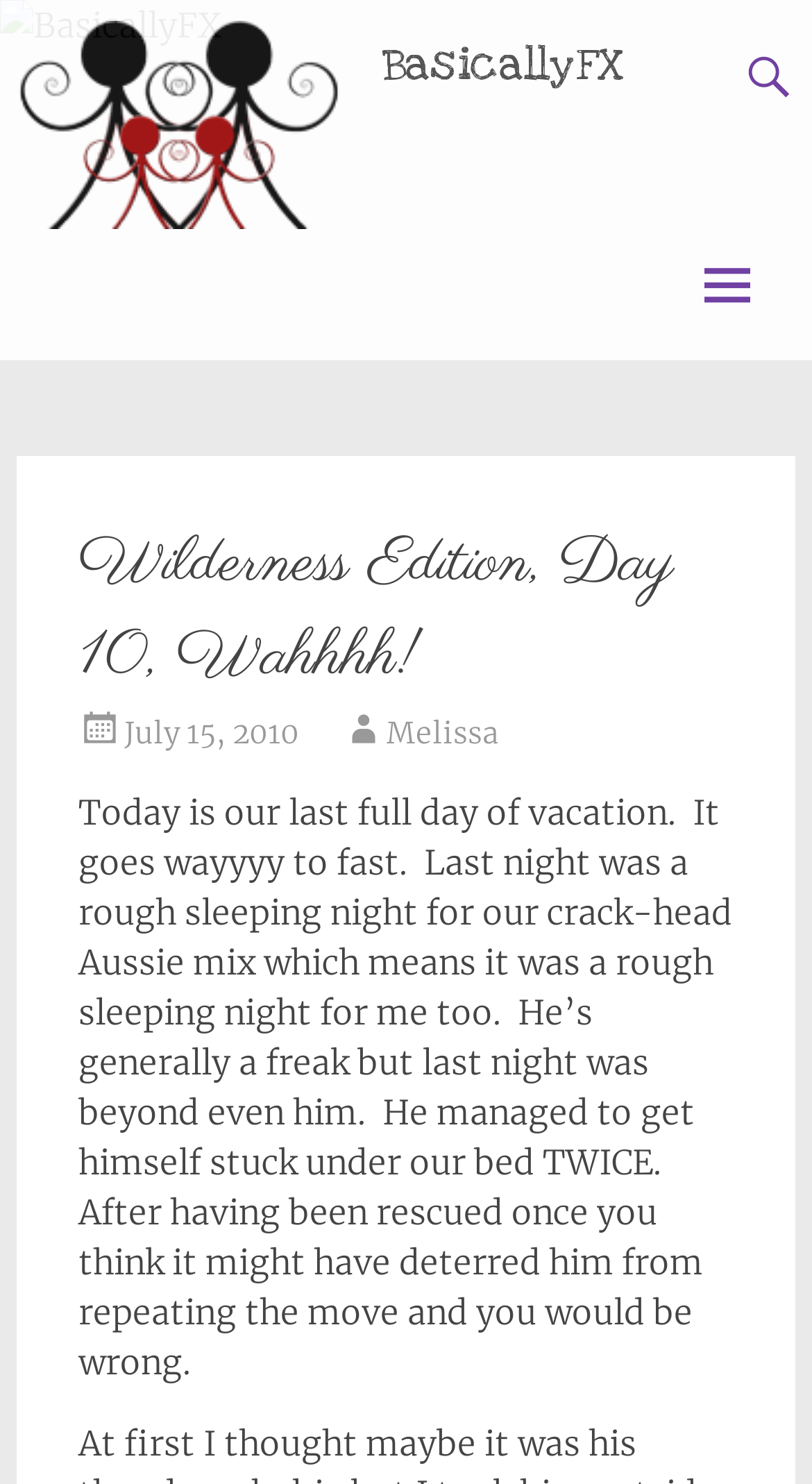Using the element description Skip to content, predict the bounding box coordinates for the UI element. Provide the coordinates in (top-left x, top-left y, bottom-right x, bottom-right y) format with values ranging from 0 to 1.

[0.808, 0.227, 0.939, 0.229]